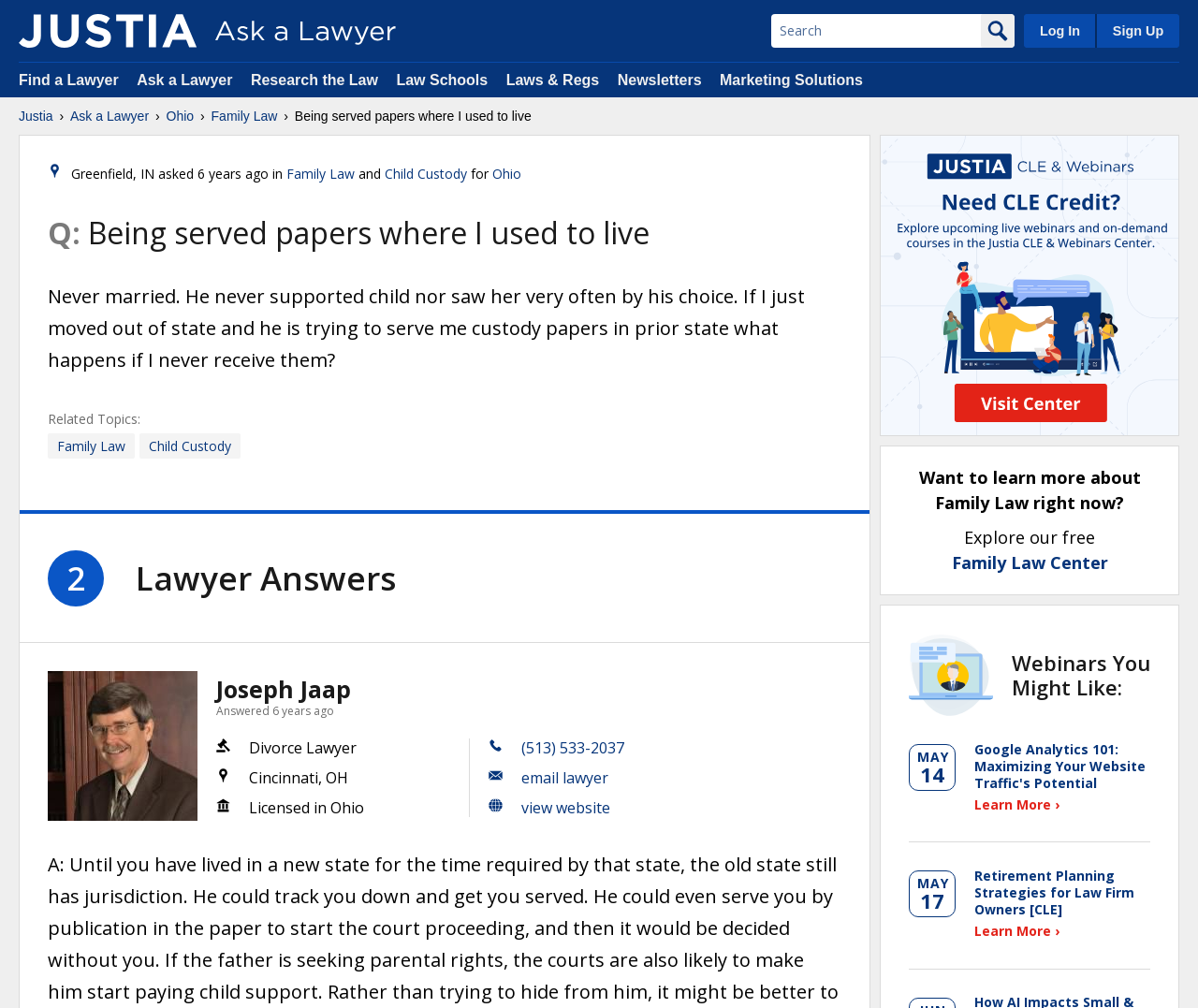Please find the bounding box coordinates of the clickable region needed to complete the following instruction: "Ask a lawyer a question". The bounding box coordinates must consist of four float numbers between 0 and 1, i.e., [left, top, right, bottom].

[0.114, 0.071, 0.198, 0.087]